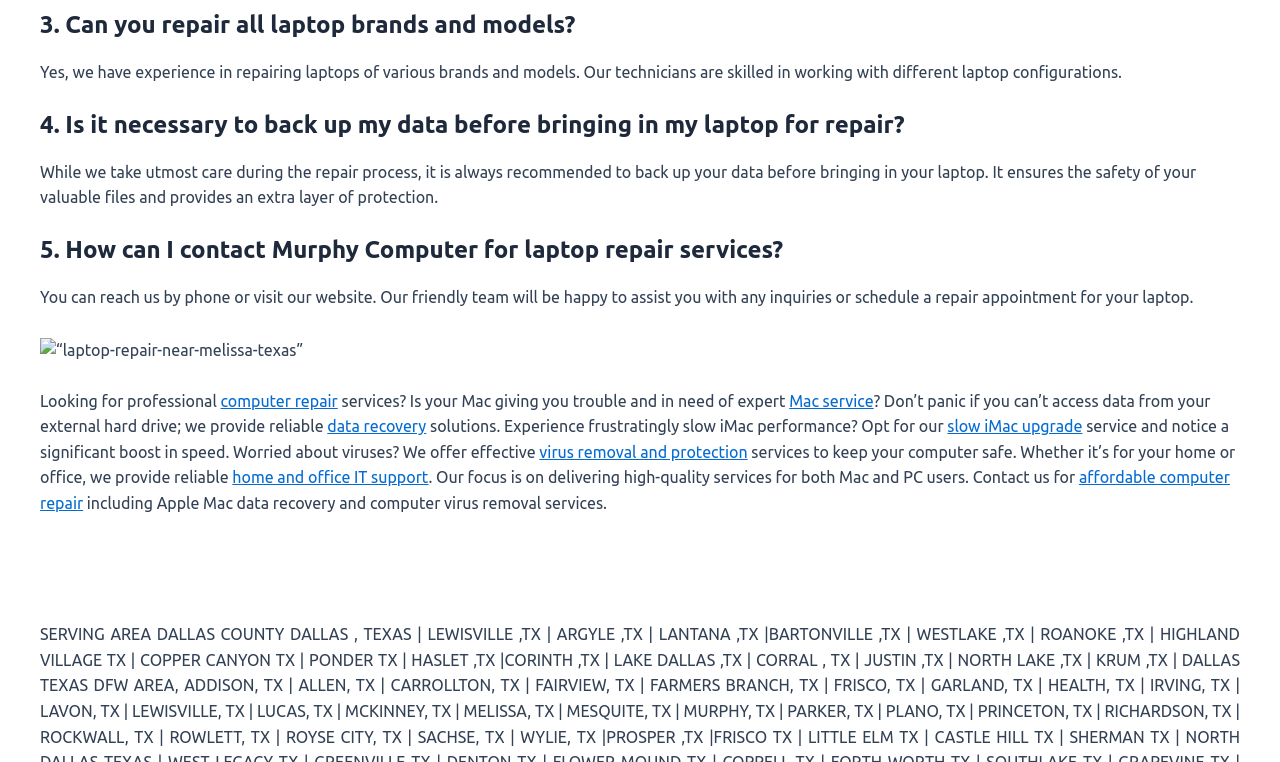Provide a short, one-word or phrase answer to the question below:
What is the focus of Murphy Computer?

Delivering high-quality services